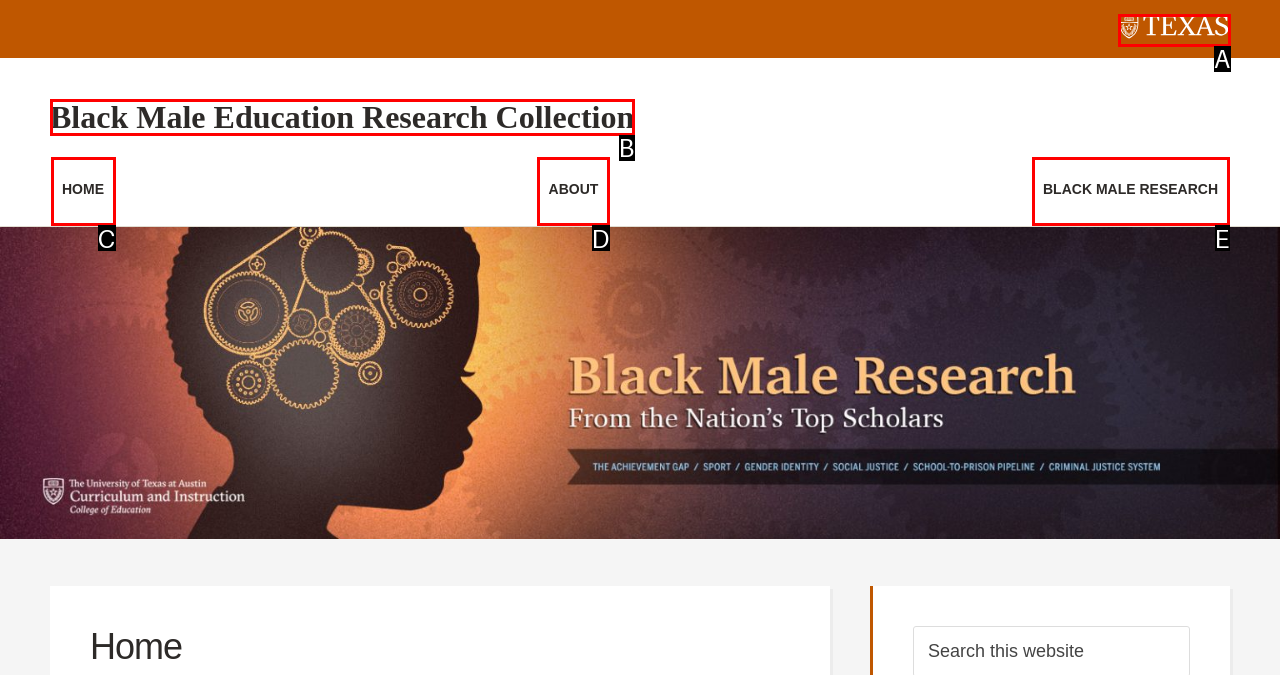Based on the given description: BLACK MALE RESEARCH, determine which HTML element is the best match. Respond with the letter of the chosen option.

E